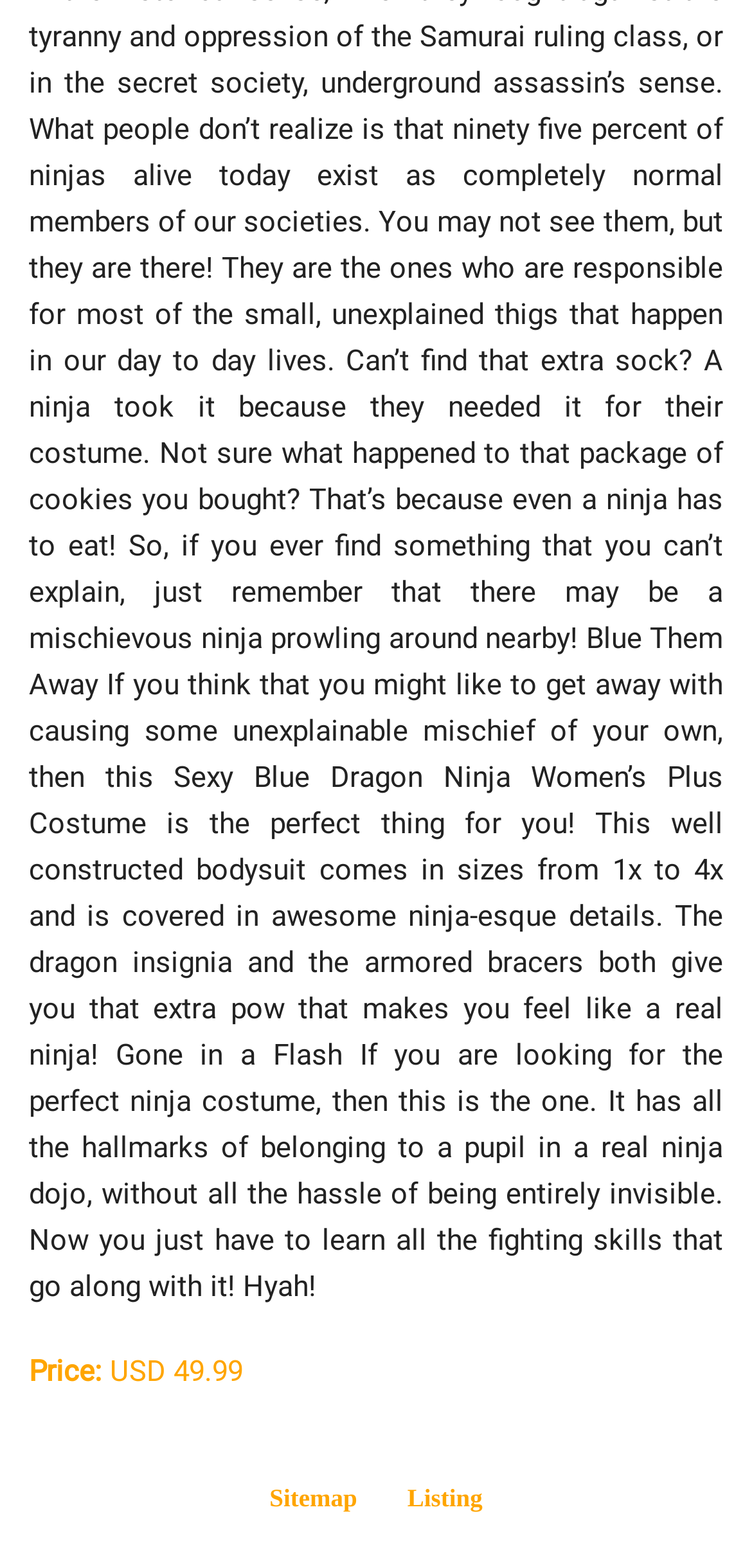Find the bounding box coordinates for the UI element whose description is: "Listing". The coordinates should be four float numbers between 0 and 1, in the format [left, top, right, bottom].

[0.542, 0.946, 0.642, 0.964]